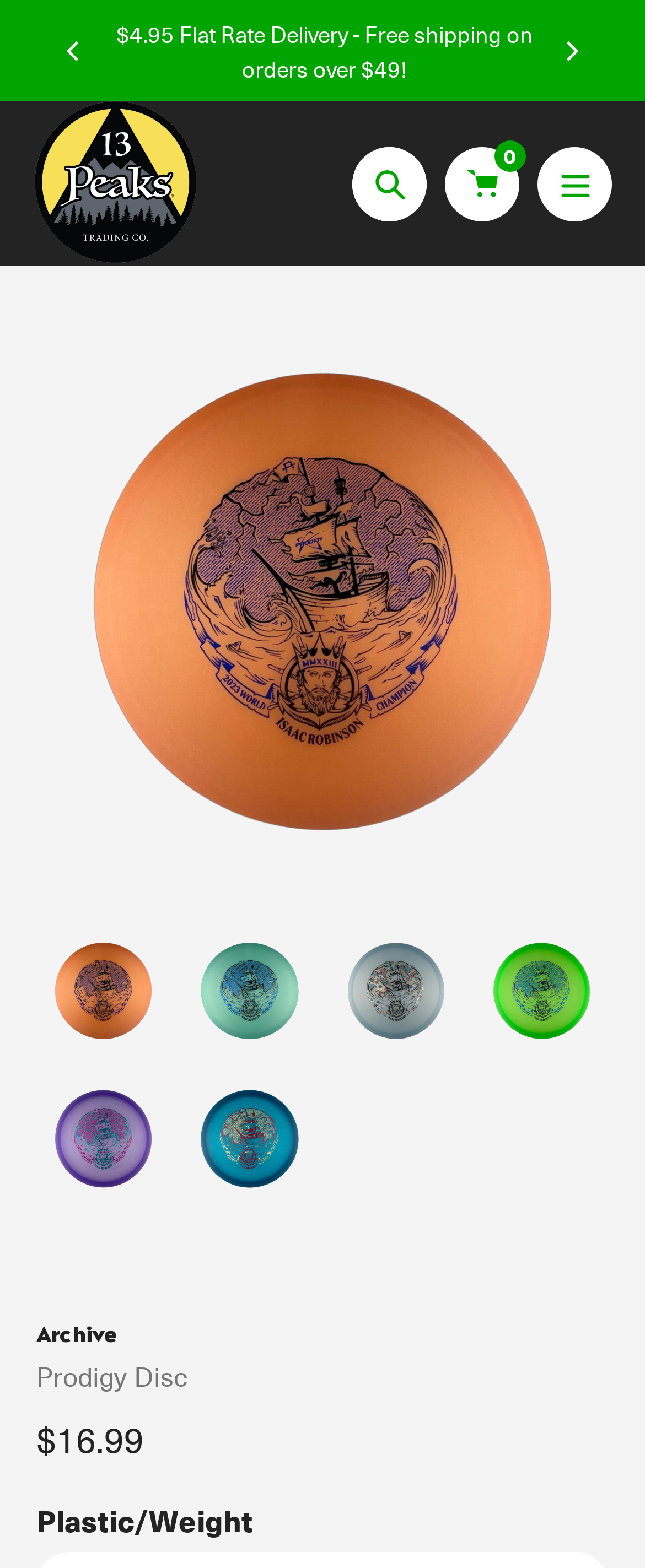Locate the bounding box of the UI element based on this description: "0". Provide four float numbers between 0 and 1 as [left, top, right, bottom].

[0.69, 0.093, 0.805, 0.141]